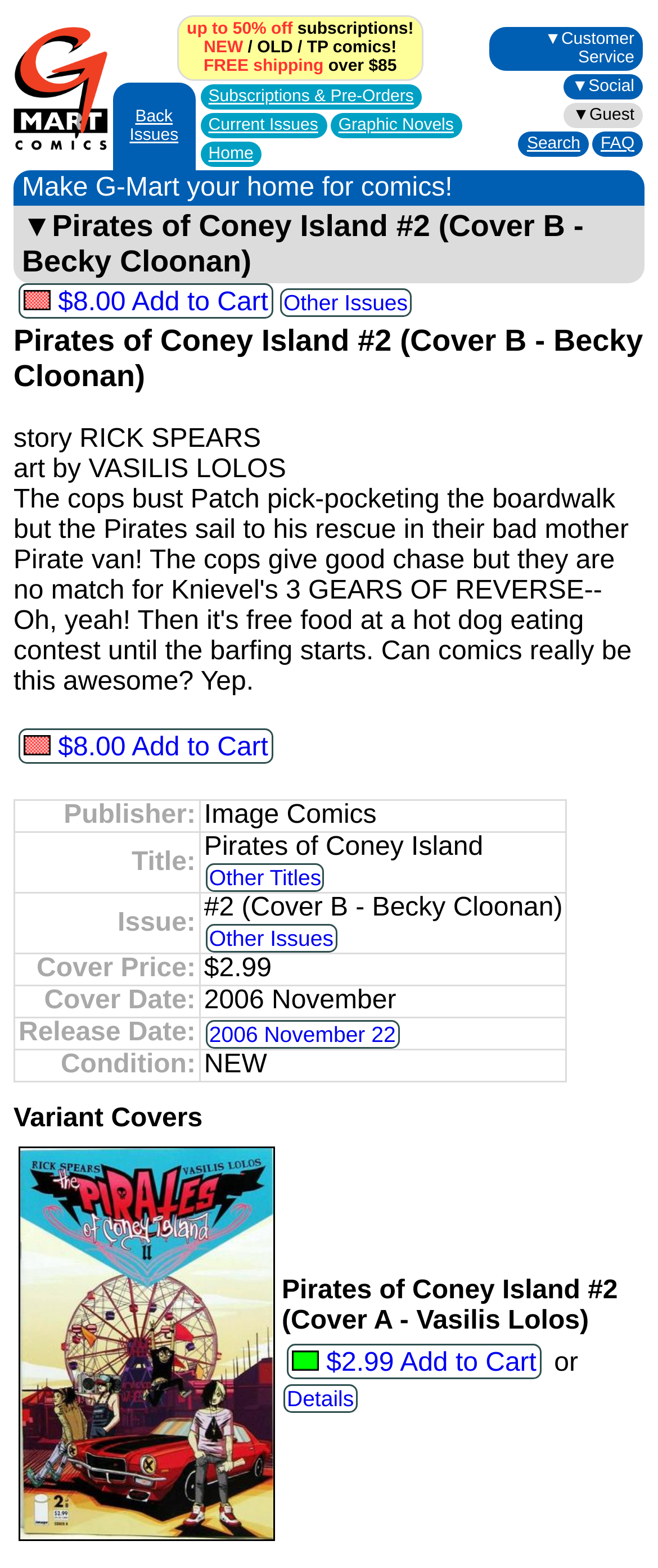Indicate the bounding box coordinates of the clickable region to achieve the following instruction: "View Back Issues."

[0.197, 0.068, 0.271, 0.092]